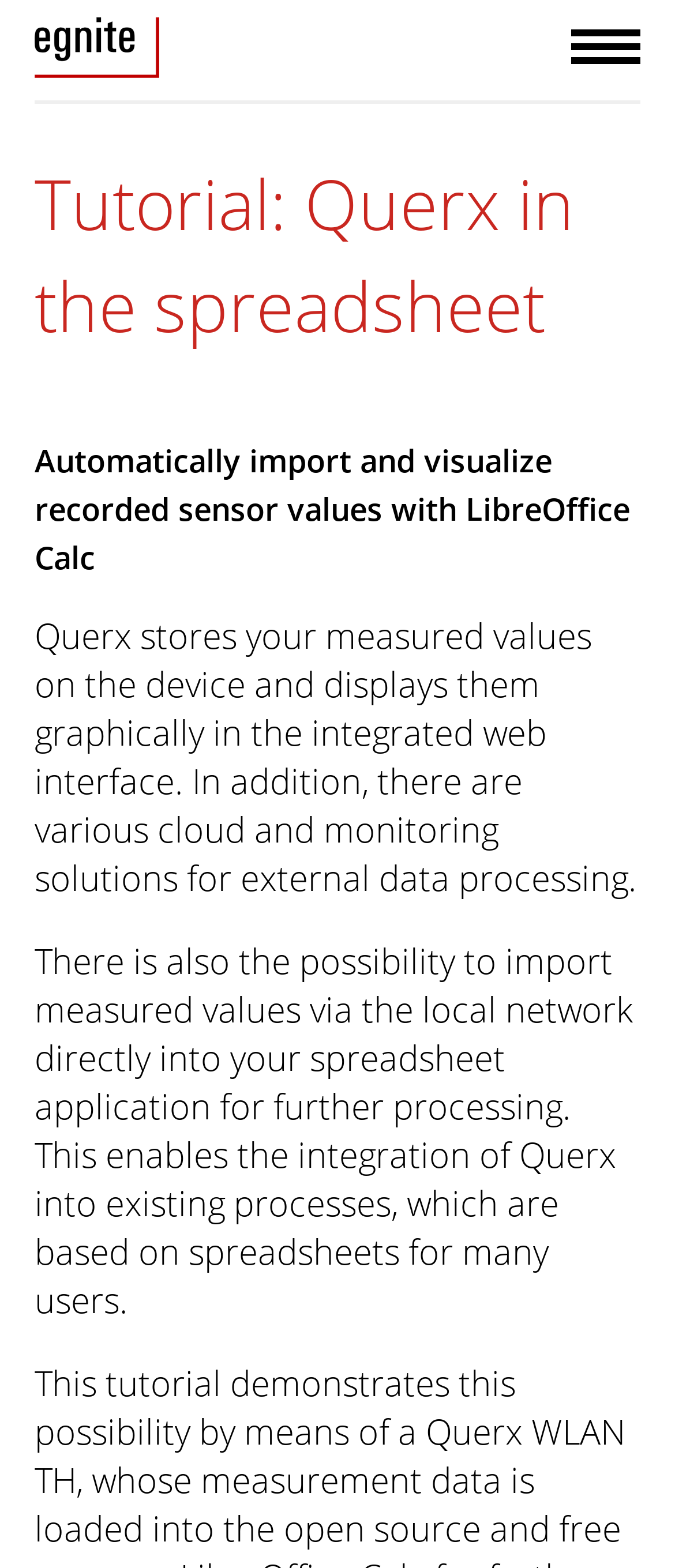What is displayed graphically in Querx?
Provide a detailed and extensive answer to the question.

The webpage states that Querx displays measured values graphically in the integrated web interface, which means that Querx provides a graphical representation of the measured values.